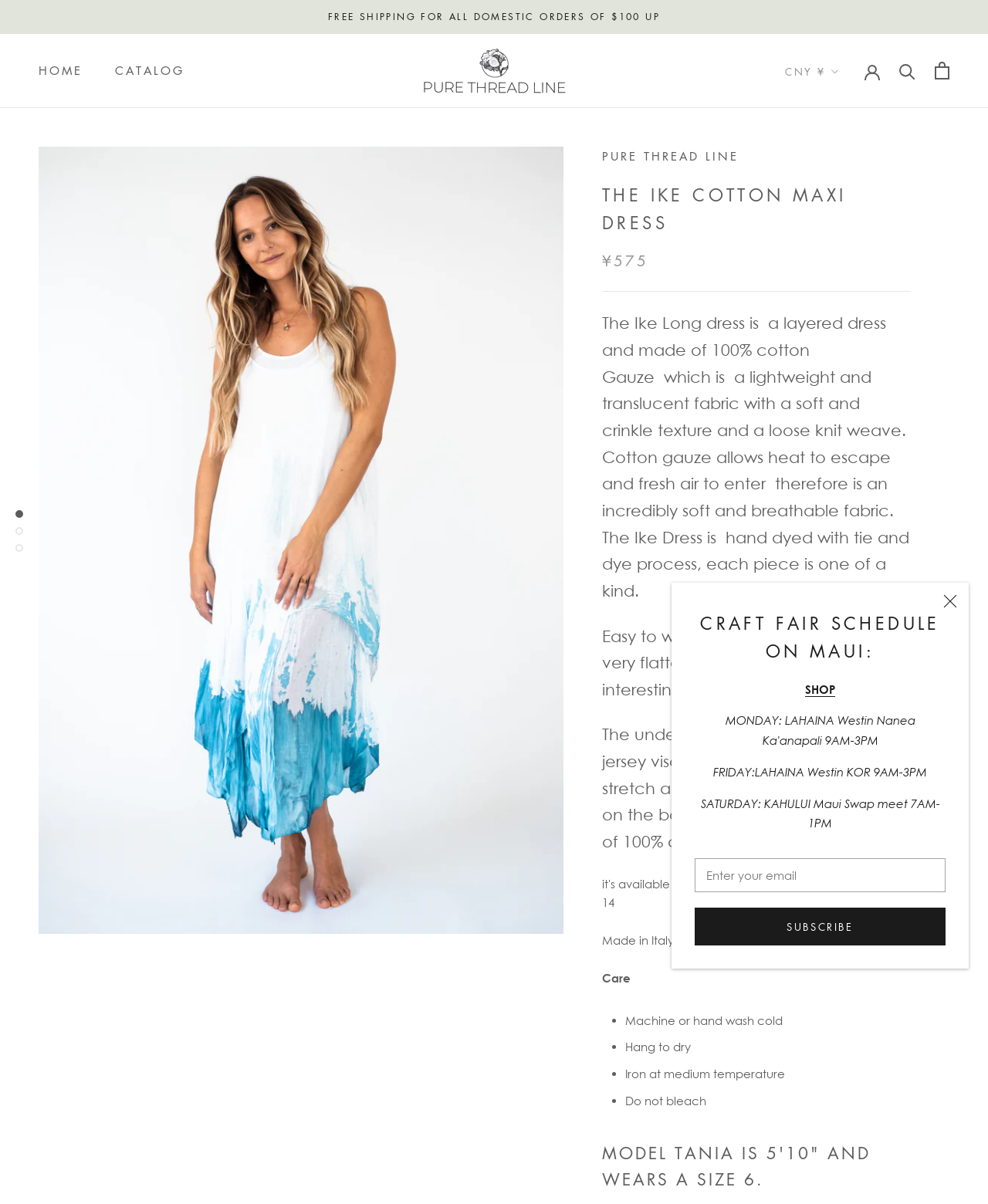Identify the bounding box coordinates of the region that should be clicked to execute the following instruction: "View the craft fair schedule".

[0.703, 0.506, 0.957, 0.553]